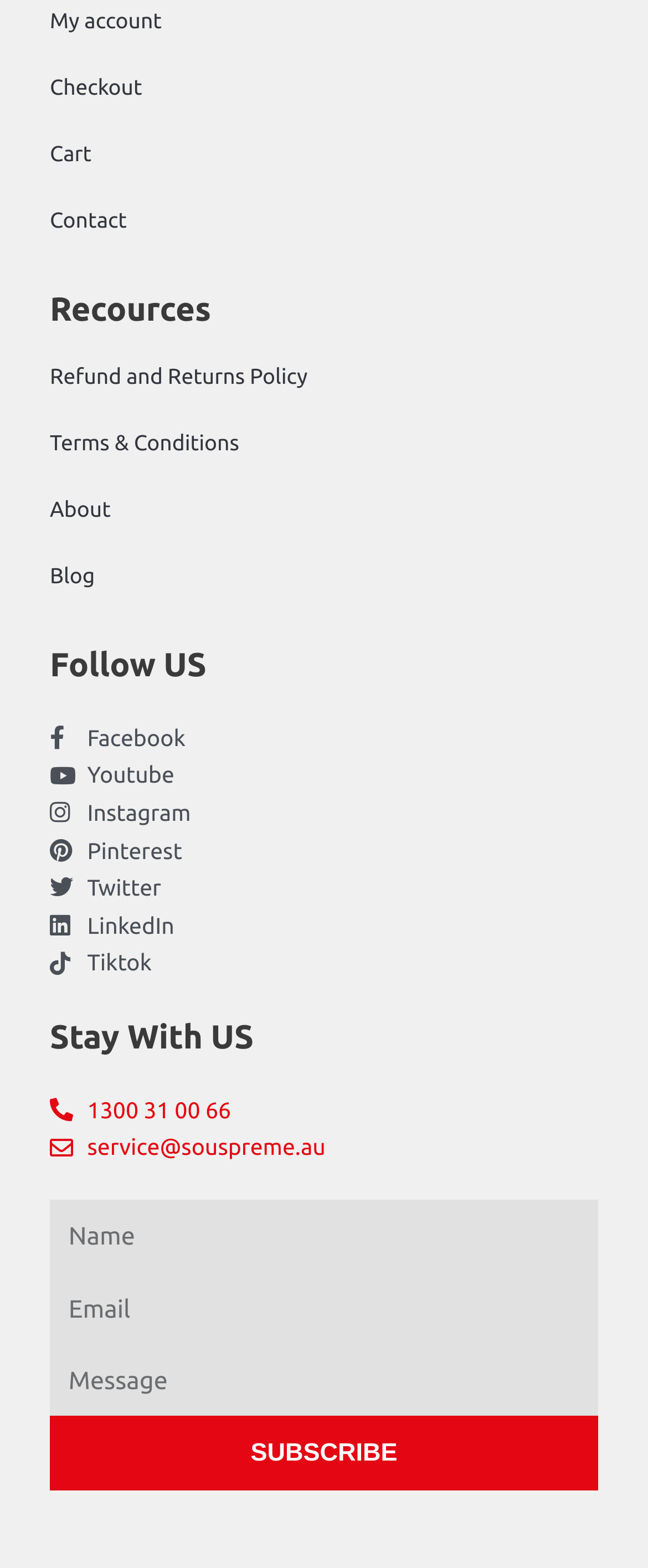Please locate the UI element described by "About" and provide its bounding box coordinates.

[0.077, 0.304, 0.923, 0.346]